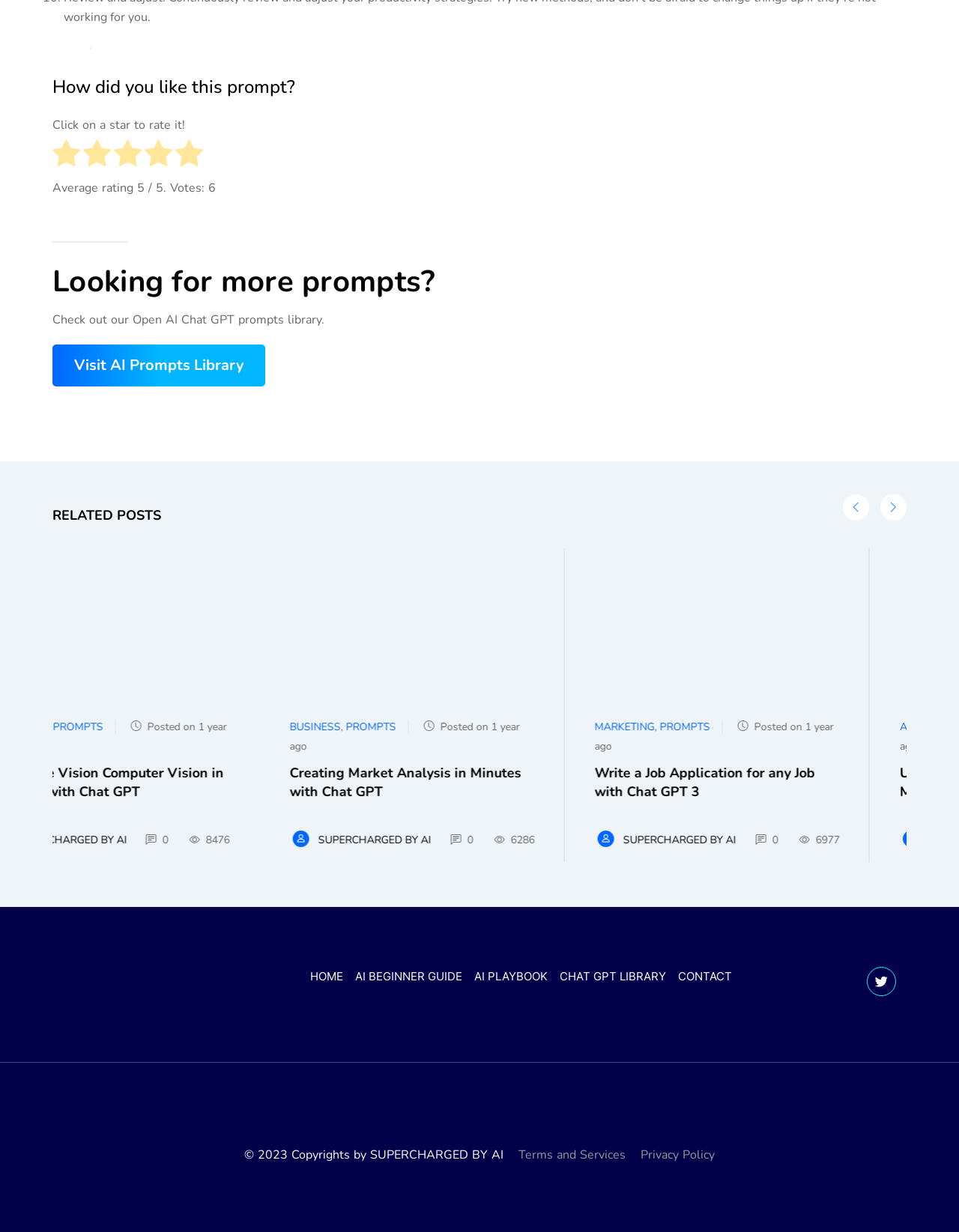How many votes does the prompt have?
From the screenshot, provide a brief answer in one word or phrase.

6